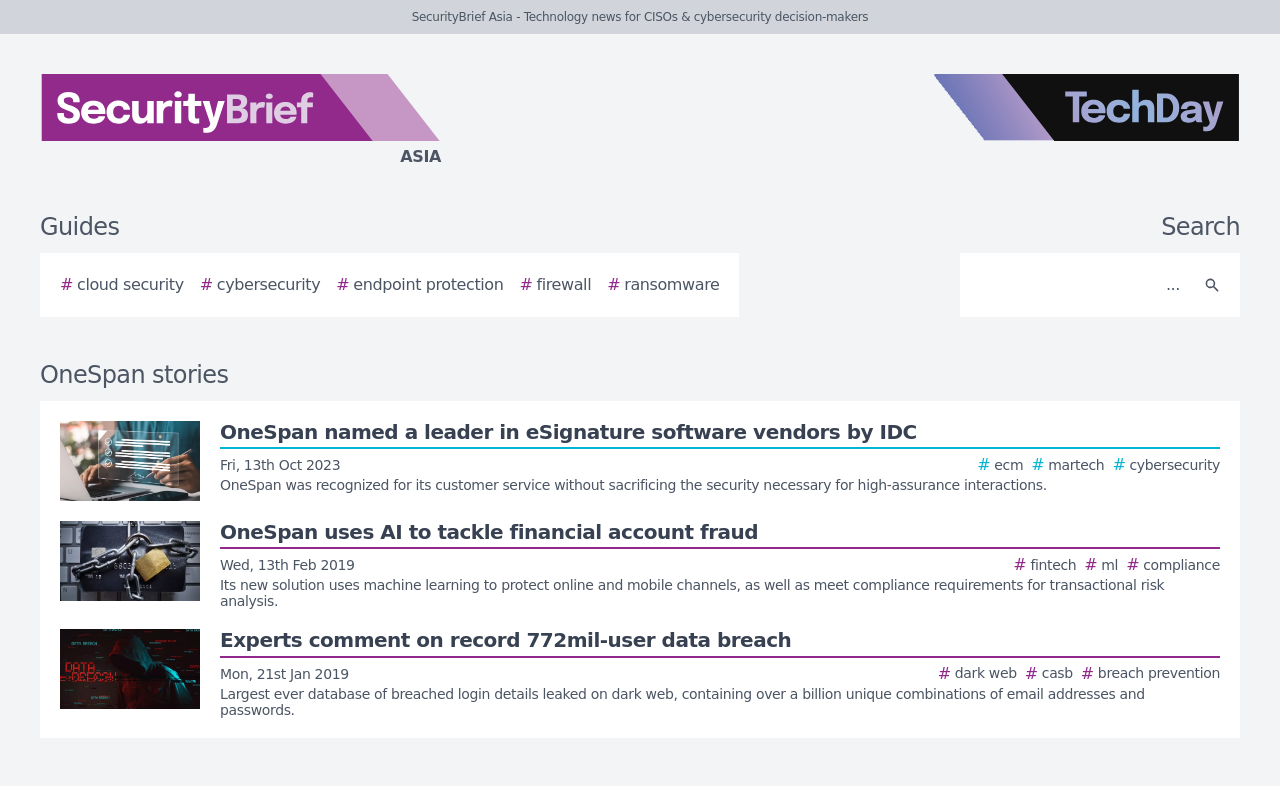Describe the webpage meticulously, covering all significant aspects.

The webpage is a list of OneSpan stories on SecurityBrief Asia, a technology news website for CISOs and cybersecurity decision-makers. At the top, there is a logo of SecurityBrief Asia on the left and a TechDay logo on the right. Below the logos, there are navigation links, including "Guides" on the left and "Search" on the right, accompanied by a search textbox and a search button with a magnifying glass icon.

Below the navigation links, there is a heading "OneSpan stories" that spans the entire width of the page. Underneath the heading, there are three news articles, each consisting of a story image on the left and a brief summary of the article on the right. The articles are arranged vertically, with the most recent one at the top. The summaries provide information about the topic, including the date and relevant hashtags.